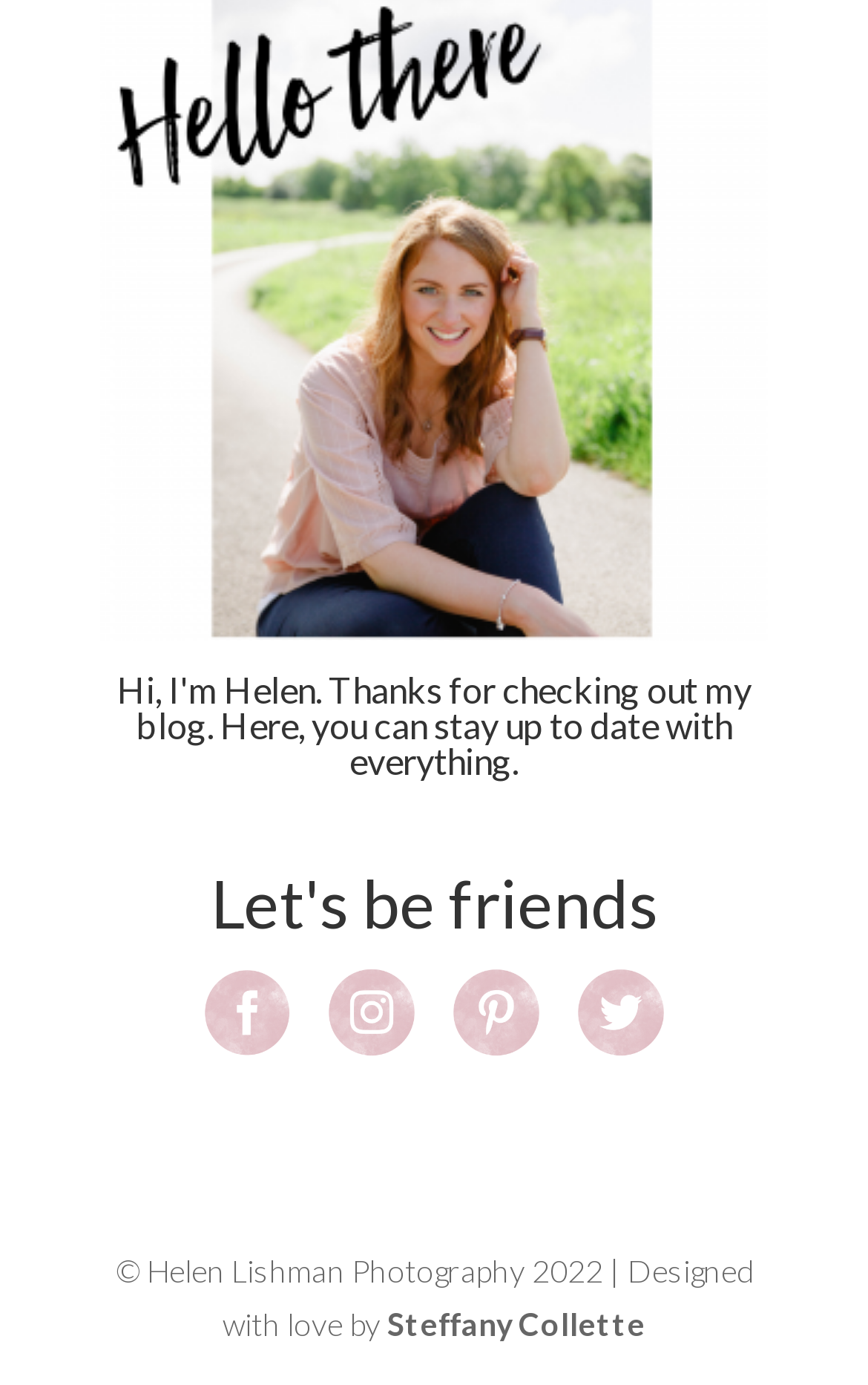What is the photographer's full name?
Using the image provided, answer with just one word or phrase.

Helen Lishman